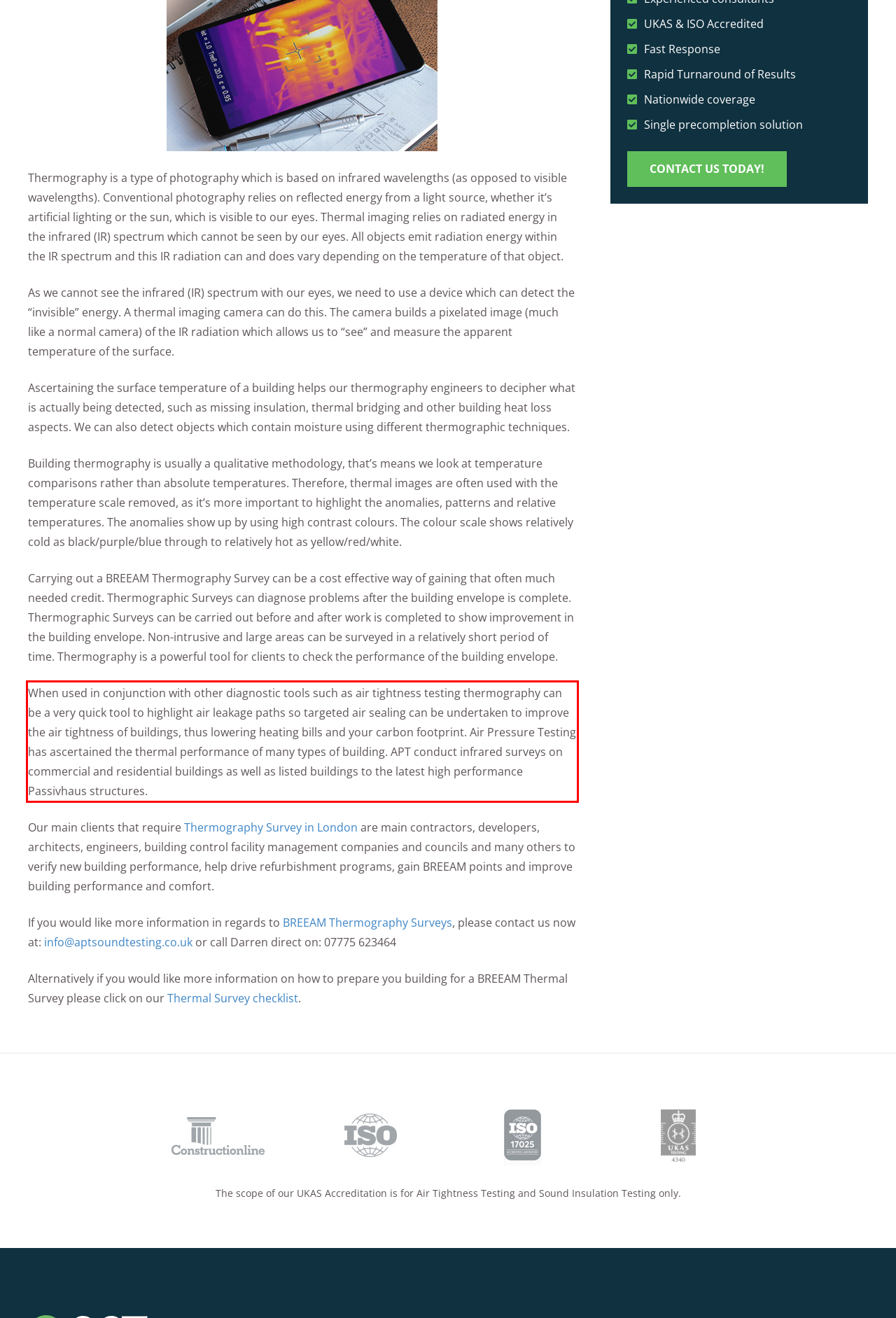You are given a webpage screenshot with a red bounding box around a UI element. Extract and generate the text inside this red bounding box.

When used in conjunction with other diagnostic tools such as air tightness testing thermography can be a very quick tool to highlight air leakage paths so targeted air sealing can be undertaken to improve the air tightness of buildings, thus lowering heating bills and your carbon footprint. Air Pressure Testing has ascertained the thermal performance of many types of building. APT conduct infrared surveys on commercial and residential buildings as well as listed buildings to the latest high performance Passivhaus structures.